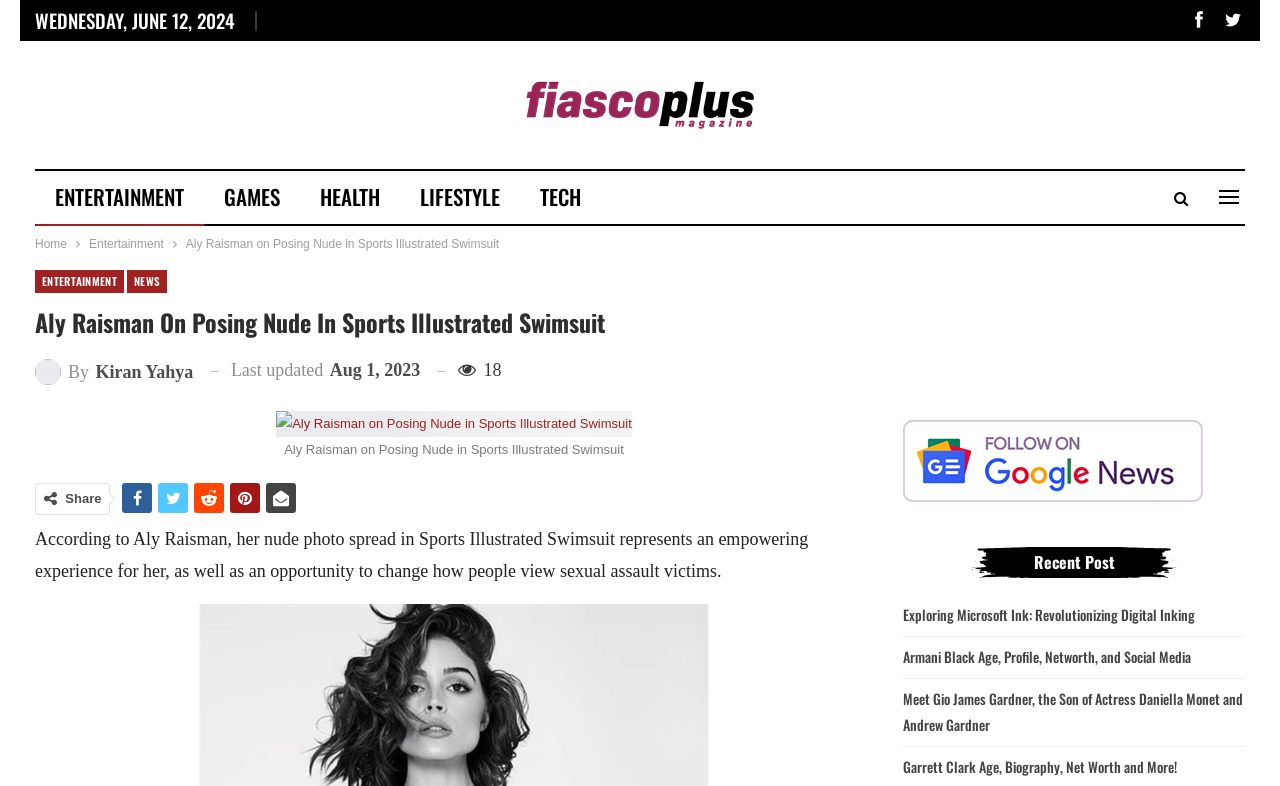Please identify the coordinates of the bounding box for the clickable region that will accomplish this instruction: "Read the article 'Aly Raisman on Posing Nude in Sports Illustrated Swimsuit'".

[0.027, 0.39, 0.973, 0.43]